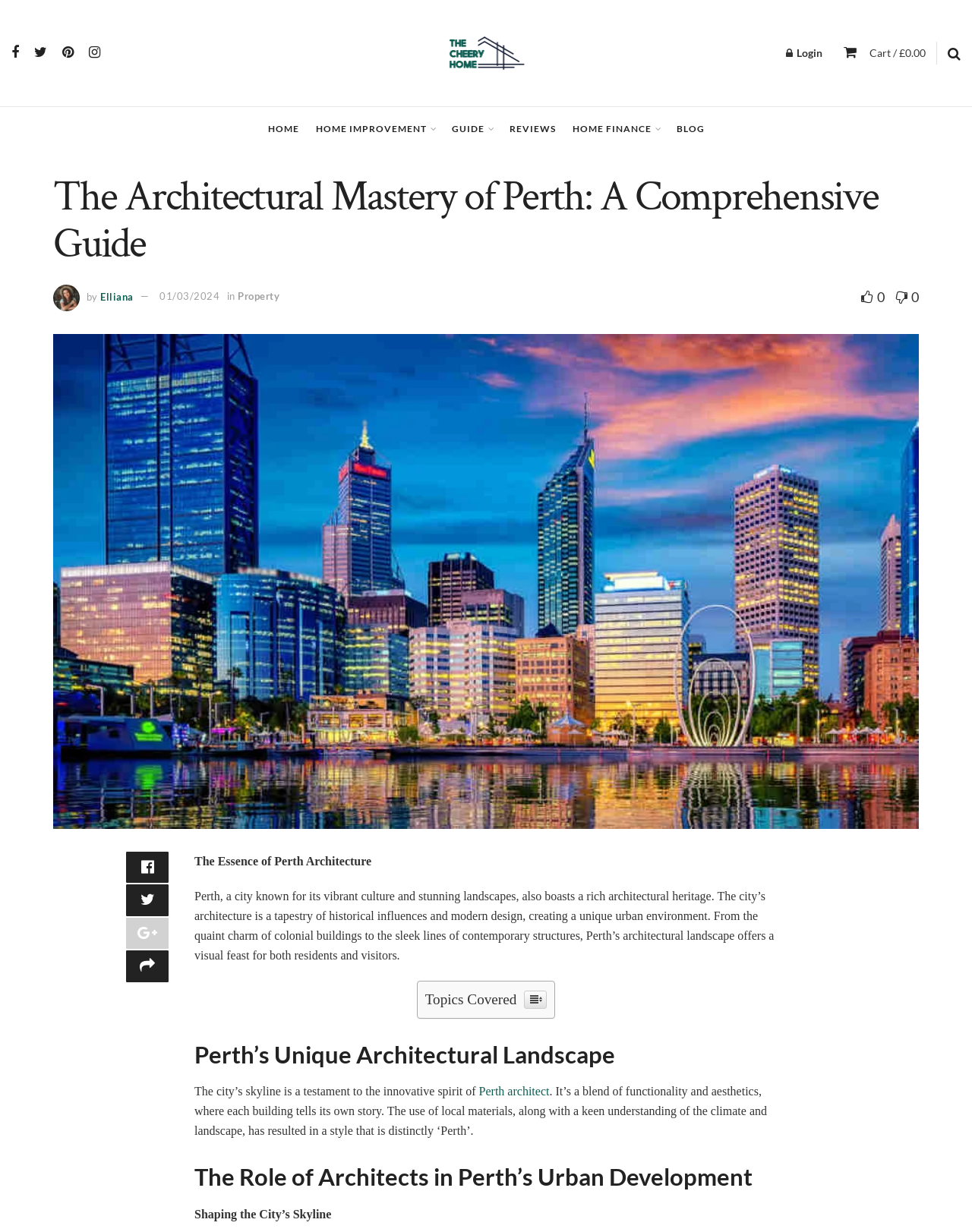Find the bounding box coordinates of the element to click in order to complete this instruction: "Read the article by Elliana". The bounding box coordinates must be four float numbers between 0 and 1, denoted as [left, top, right, bottom].

[0.103, 0.236, 0.137, 0.245]